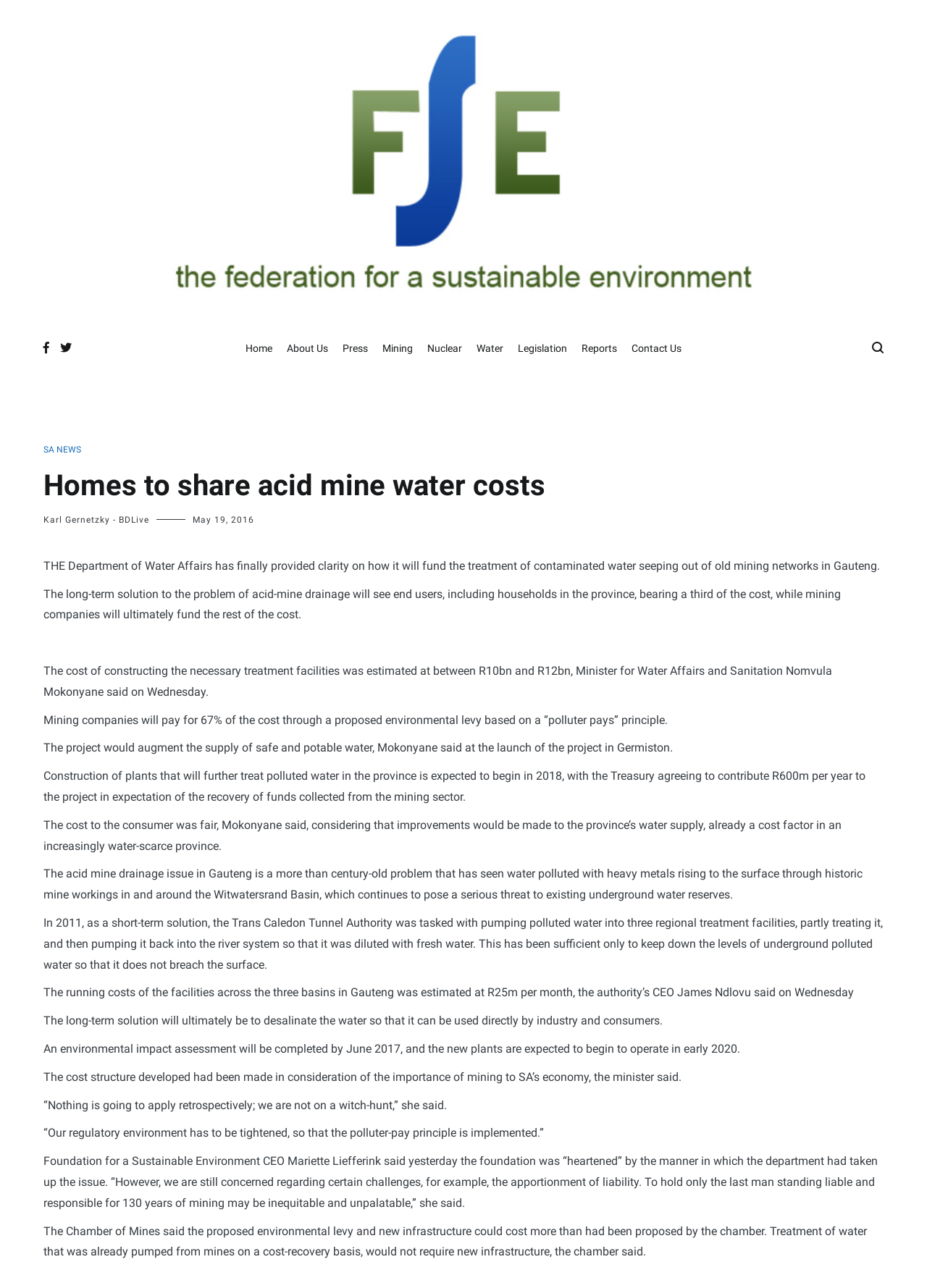Answer the question below in one word or phrase:
What is the expected start date of the new plants' operation?

Early 2020